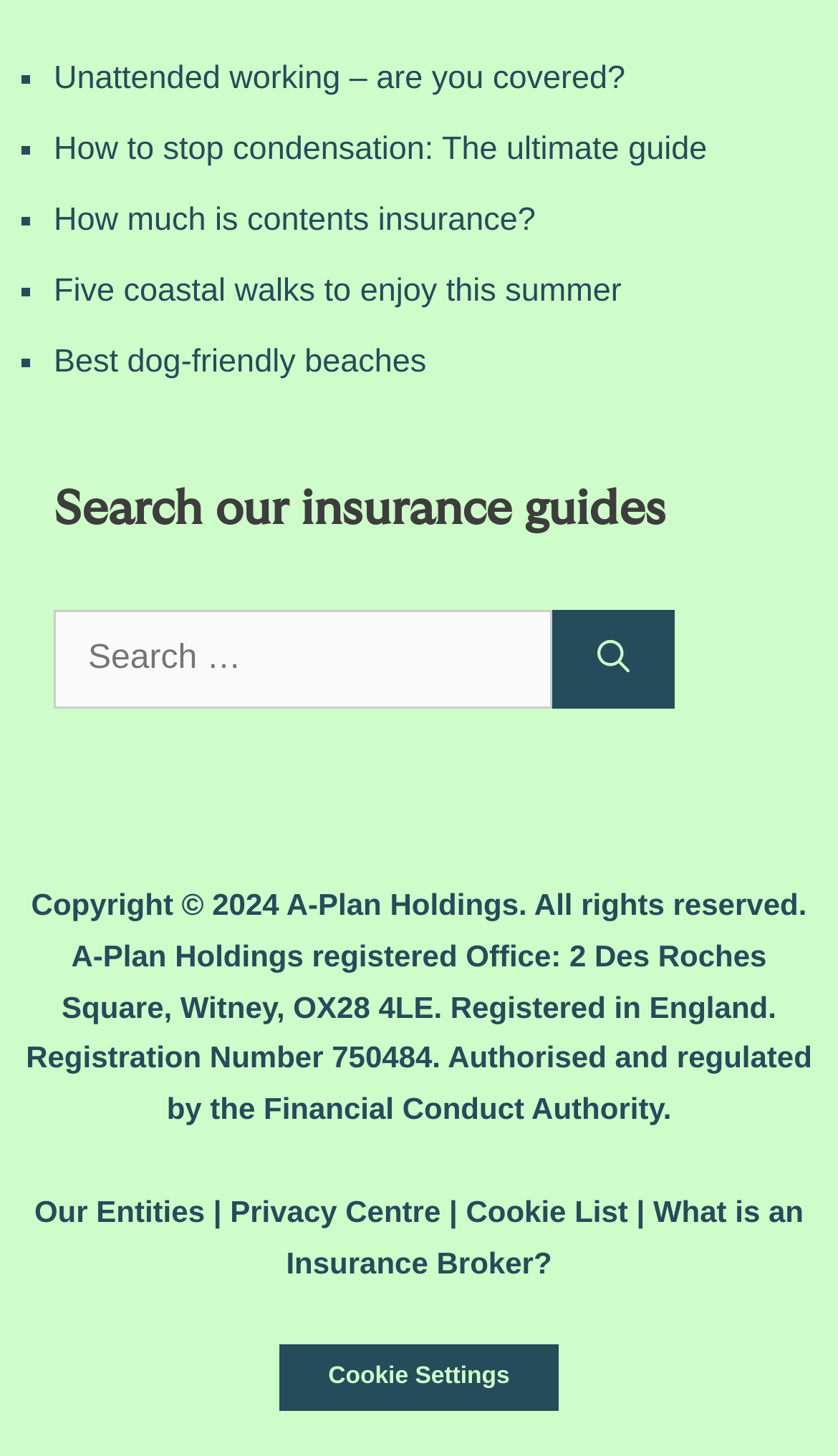Identify the bounding box coordinates necessary to click and complete the given instruction: "Click the 'Tall outdoor table Mai Tai' link".

None